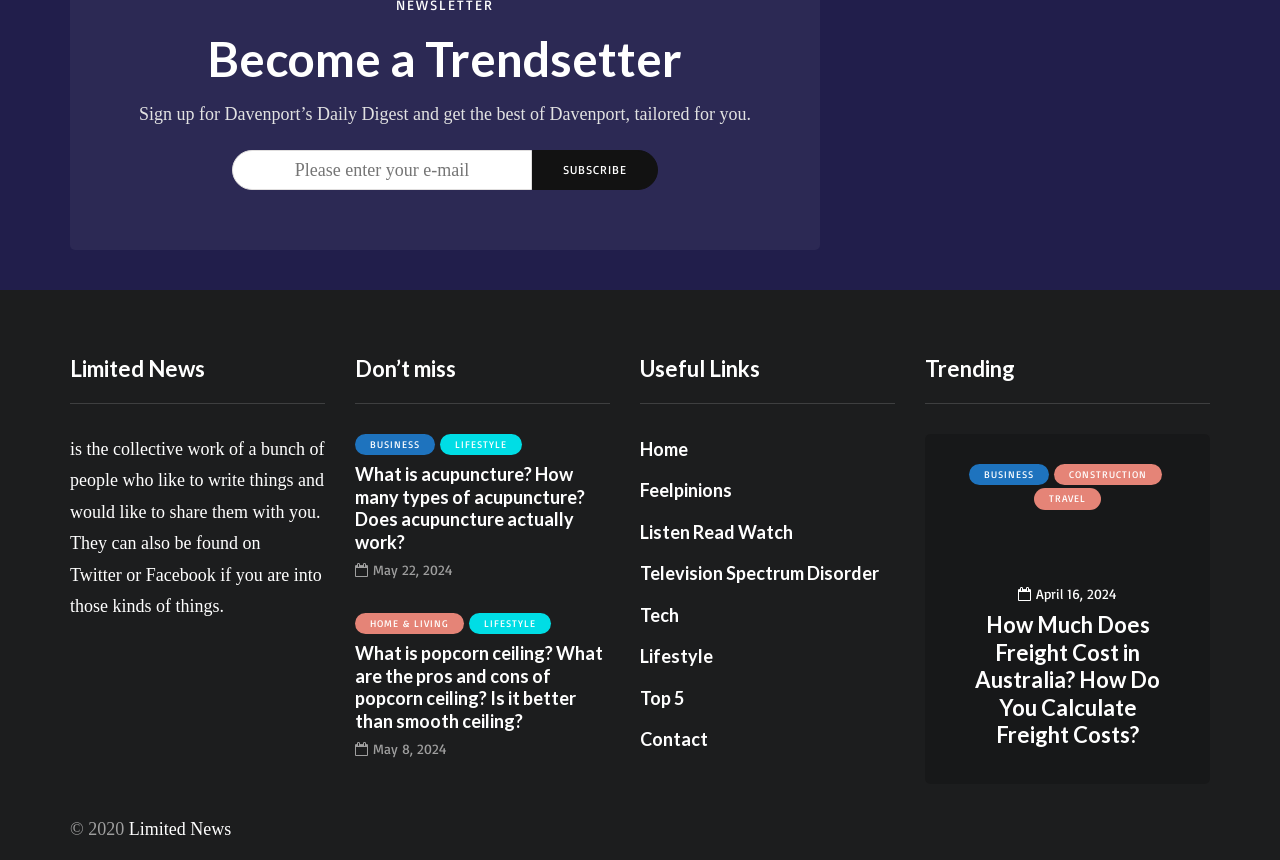Use a single word or phrase to answer the question: 
What is the purpose of the 'SUBSCRIBE' button?

To sign up for Davenport's Daily Digest